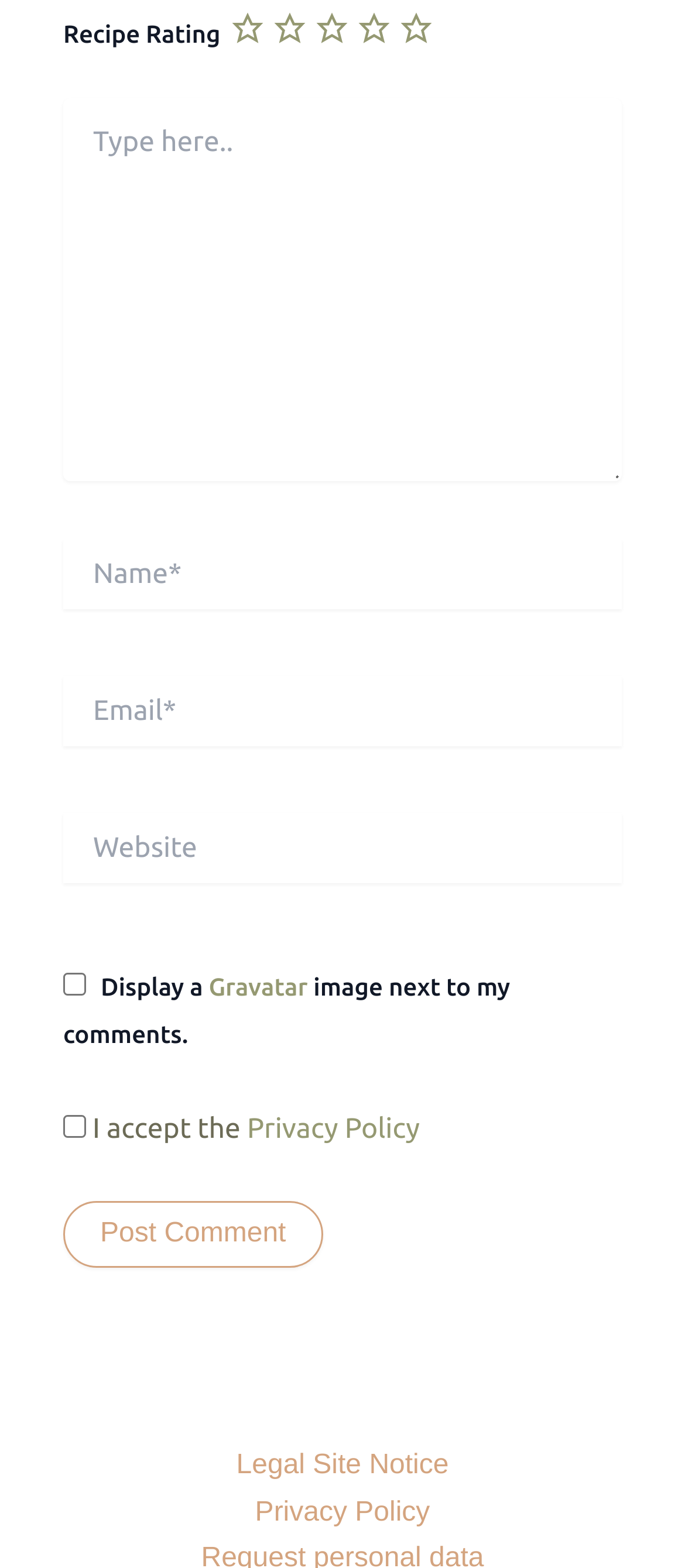Please provide the bounding box coordinates for the element that needs to be clicked to perform the following instruction: "Rate this recipe 5 out of 5 stars". The coordinates should be given as four float numbers between 0 and 1, i.e., [left, top, right, bottom].

[0.585, 0.004, 0.647, 0.031]